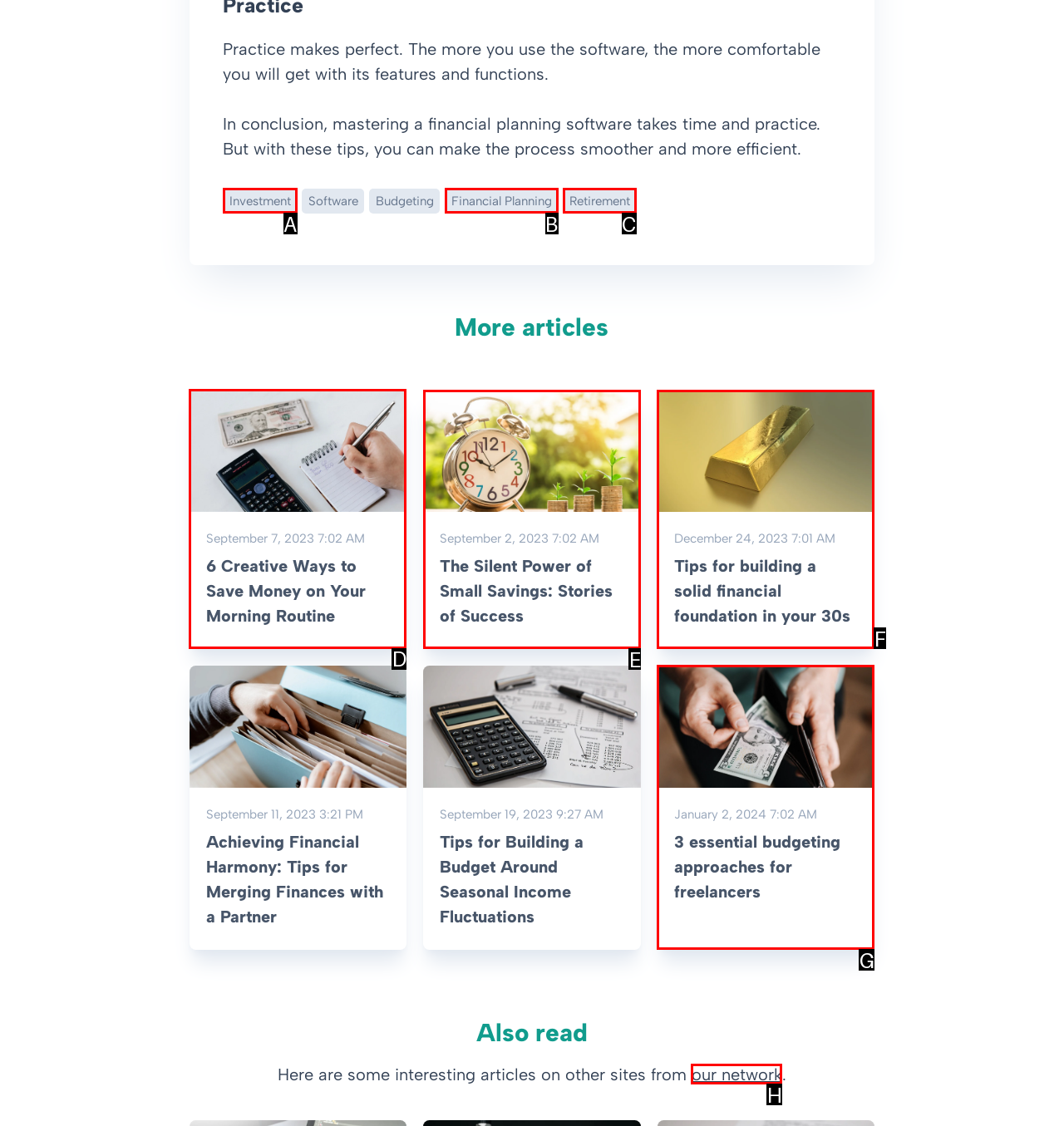Choose the UI element to click on to achieve this task: Read the article '6 Creative Ways to Save Money on Your Morning Routine'. Reply with the letter representing the selected element.

D